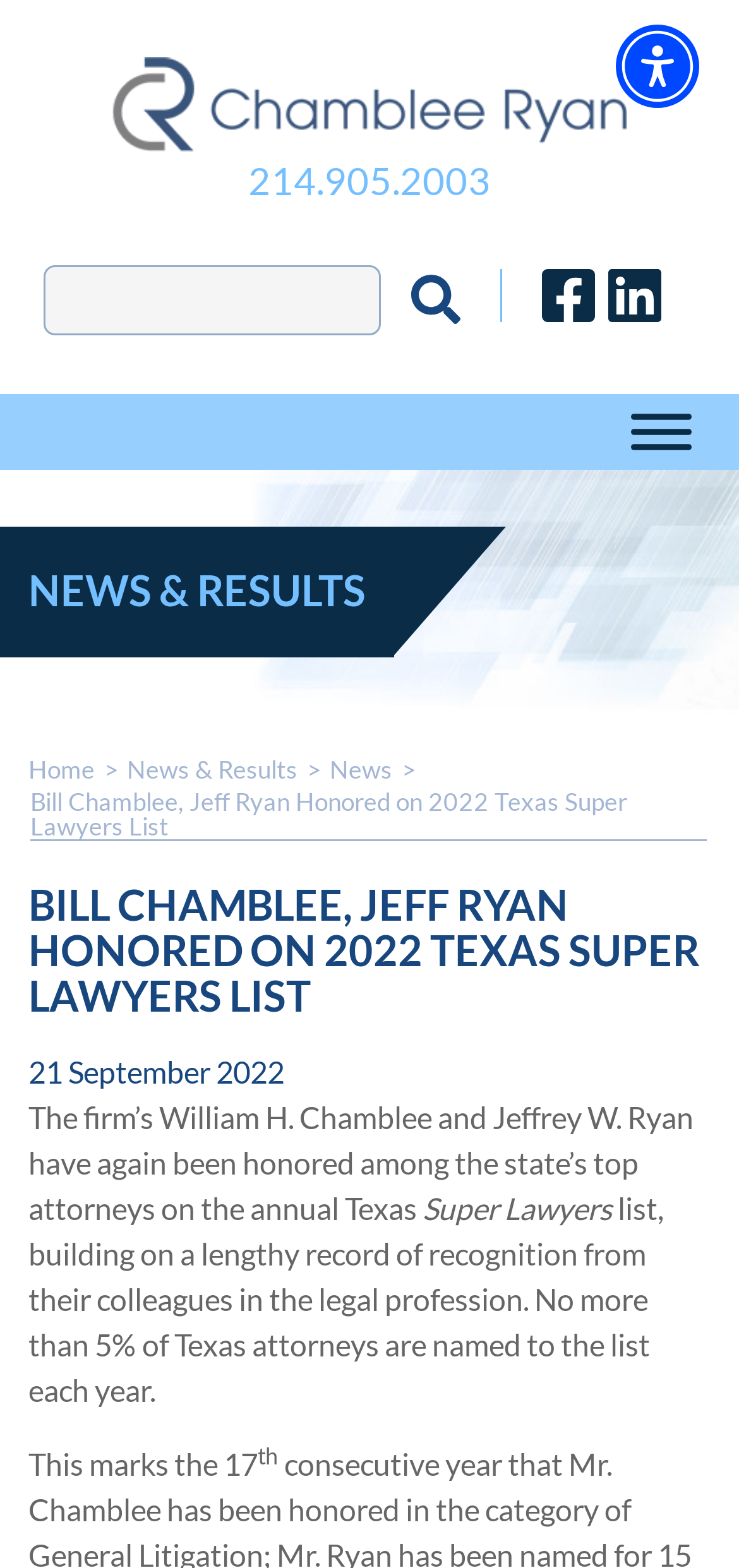Determine the bounding box coordinates of the clickable area required to perform the following instruction: "Toggle the menu". The coordinates should be represented as four float numbers between 0 and 1: [left, top, right, bottom].

[0.854, 0.264, 0.936, 0.287]